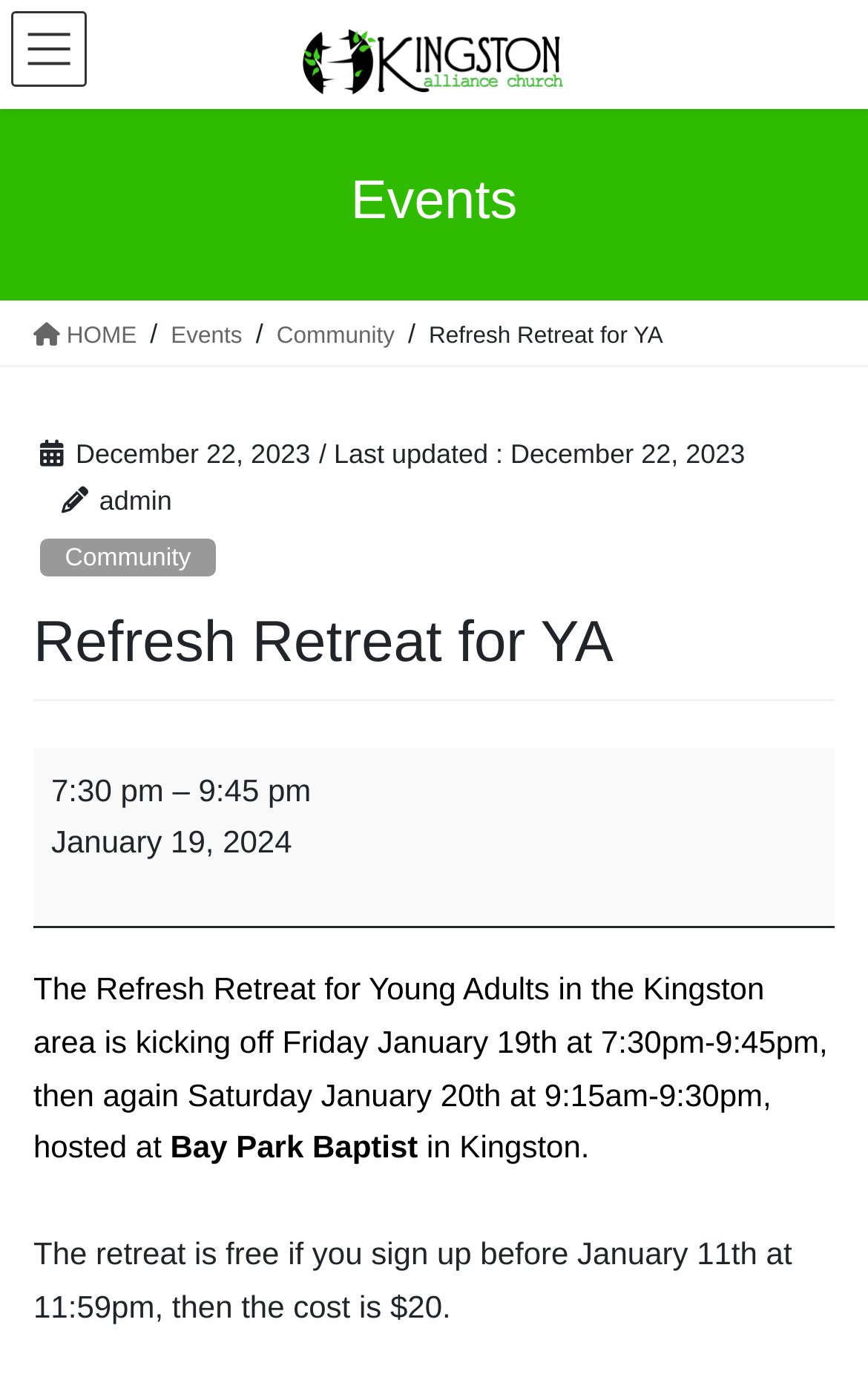Answer the question below with a single word or a brief phrase: 
What is the time of the retreat on Saturday?

9:15am-9:30pm